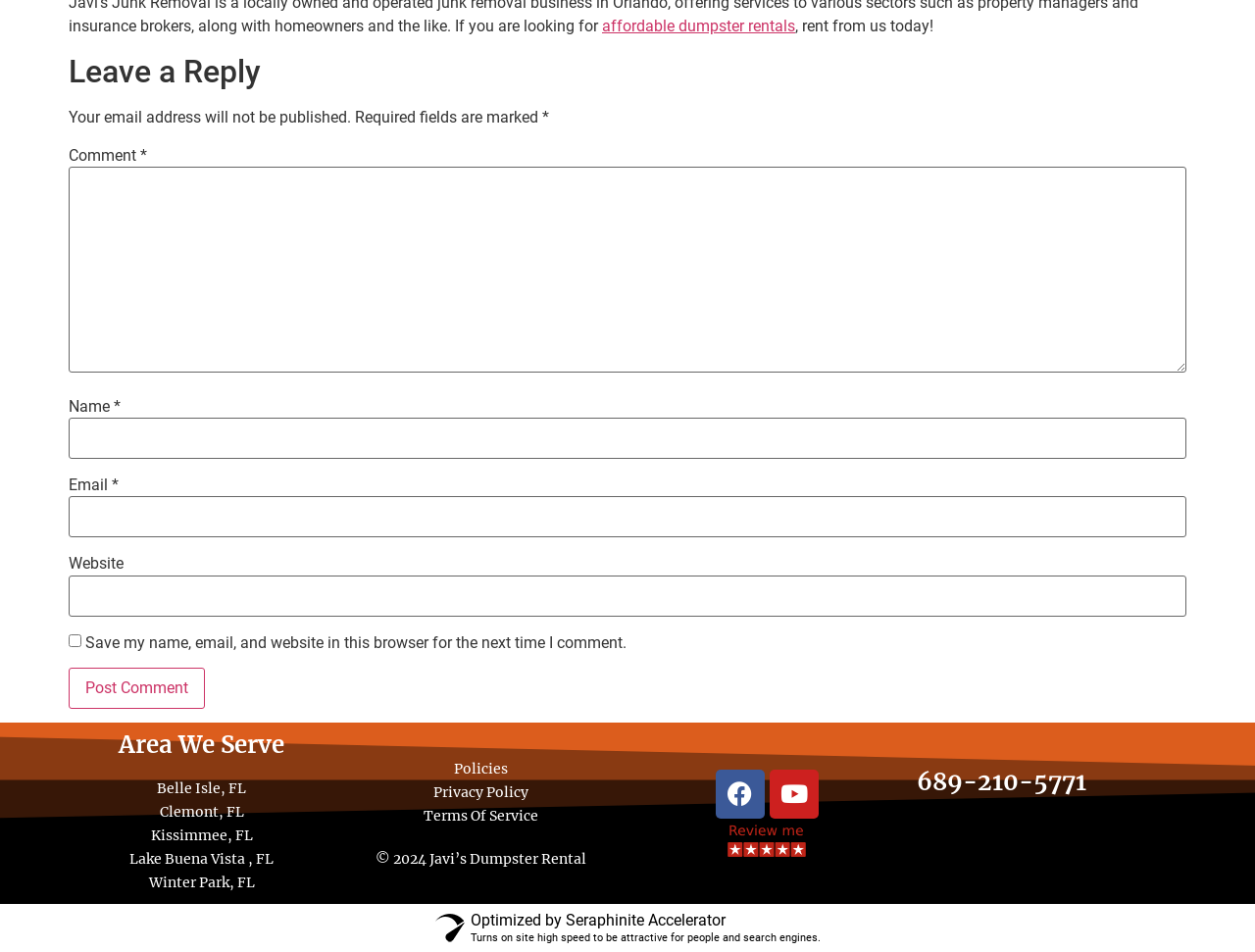Provide a brief response in the form of a single word or phrase:
What social media platforms is the company on?

Facebook and Youtube